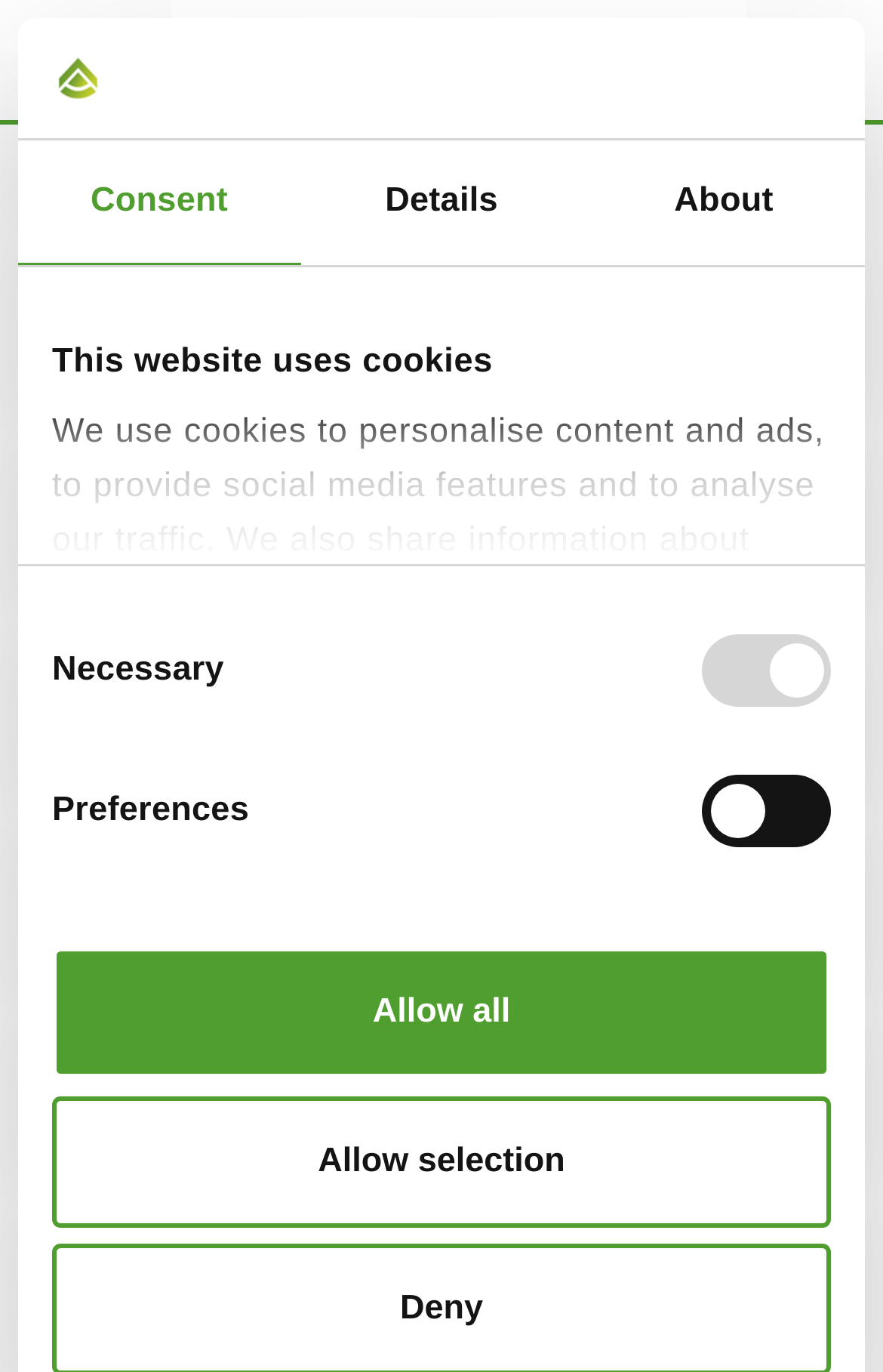Determine the webpage's heading and output its text content.

Third place for Algol in Responsible Summer Job 2018 competition